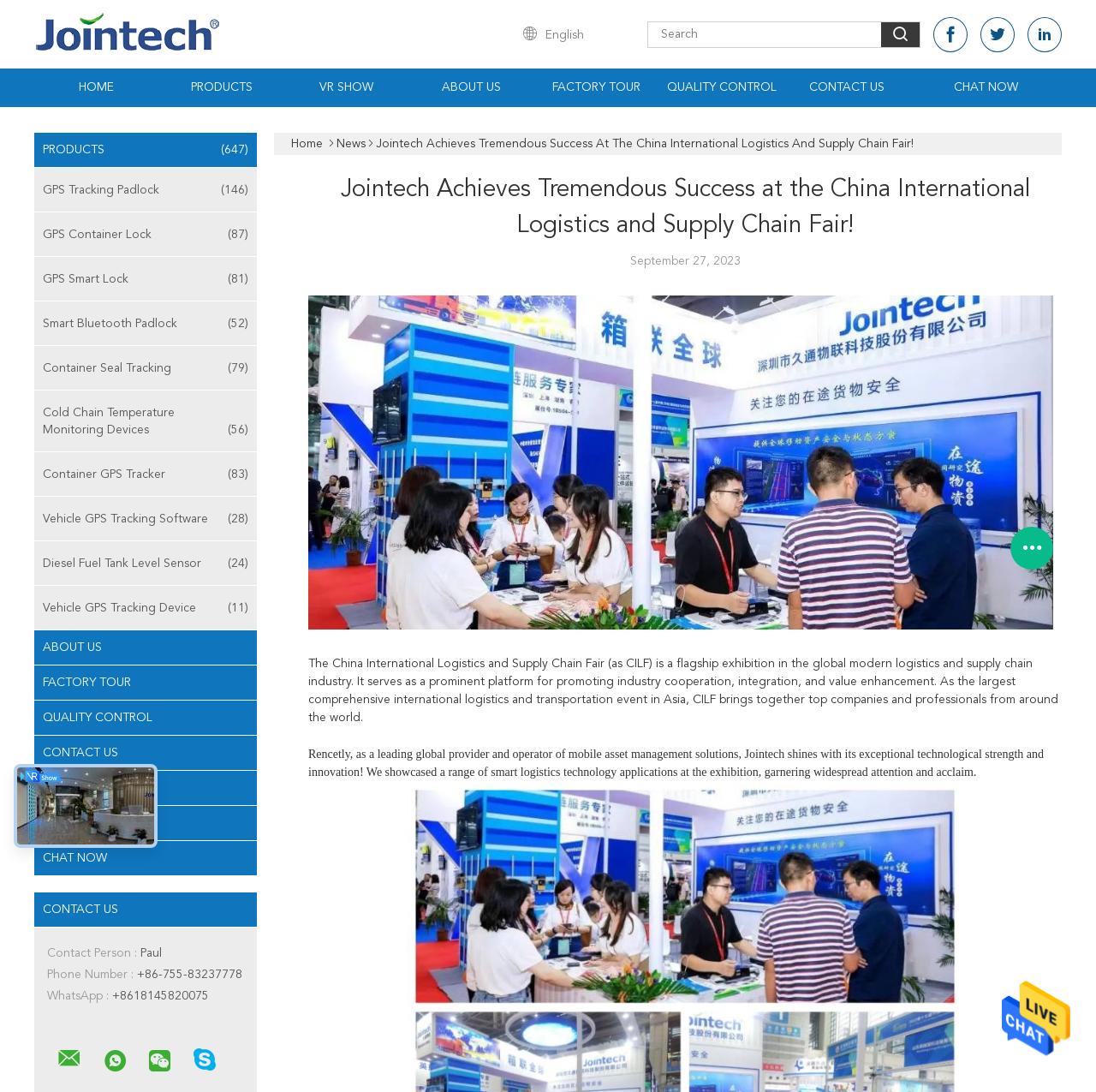What is the title or heading displayed on the webpage?

Jointech Achieves Tremendous Success At The China International Logistics And Supply Chain Fair!